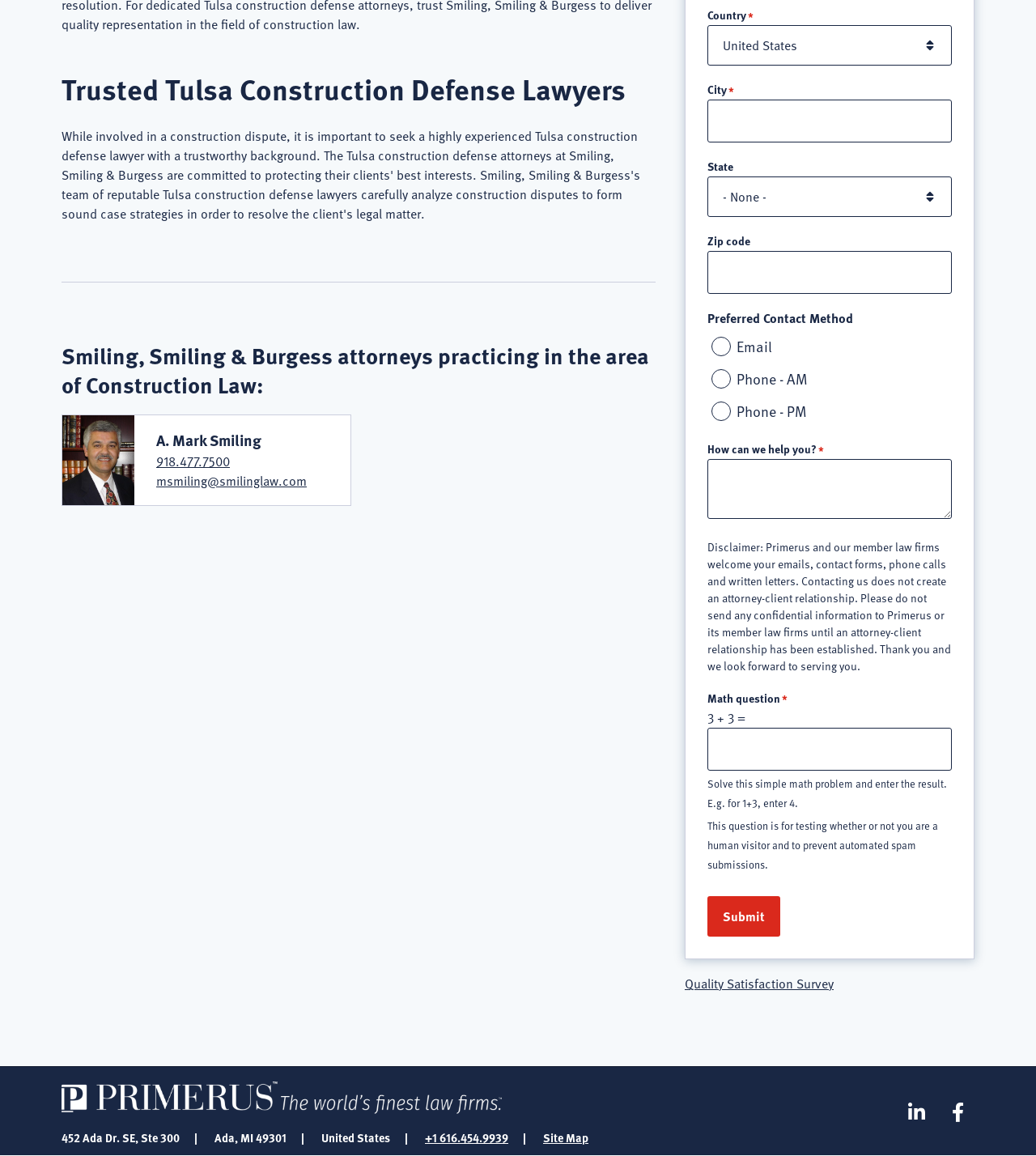Kindly determine the bounding box coordinates for the clickable area to achieve the given instruction: "Enter your city".

[0.683, 0.086, 0.919, 0.123]